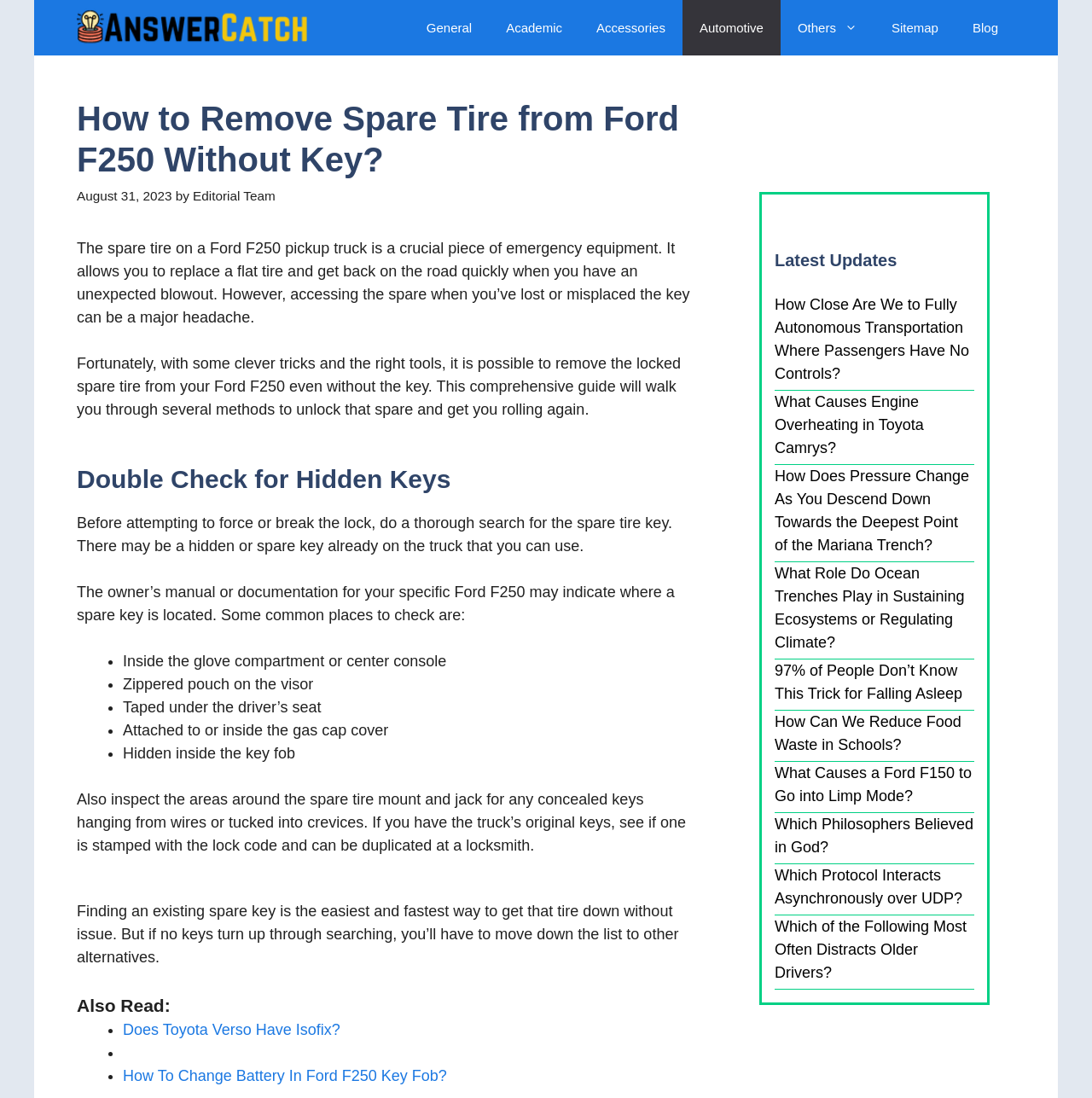Please determine the bounding box coordinates for the element that should be clicked to follow these instructions: "Visit the 'Blog' page".

[0.875, 0.0, 0.93, 0.051]